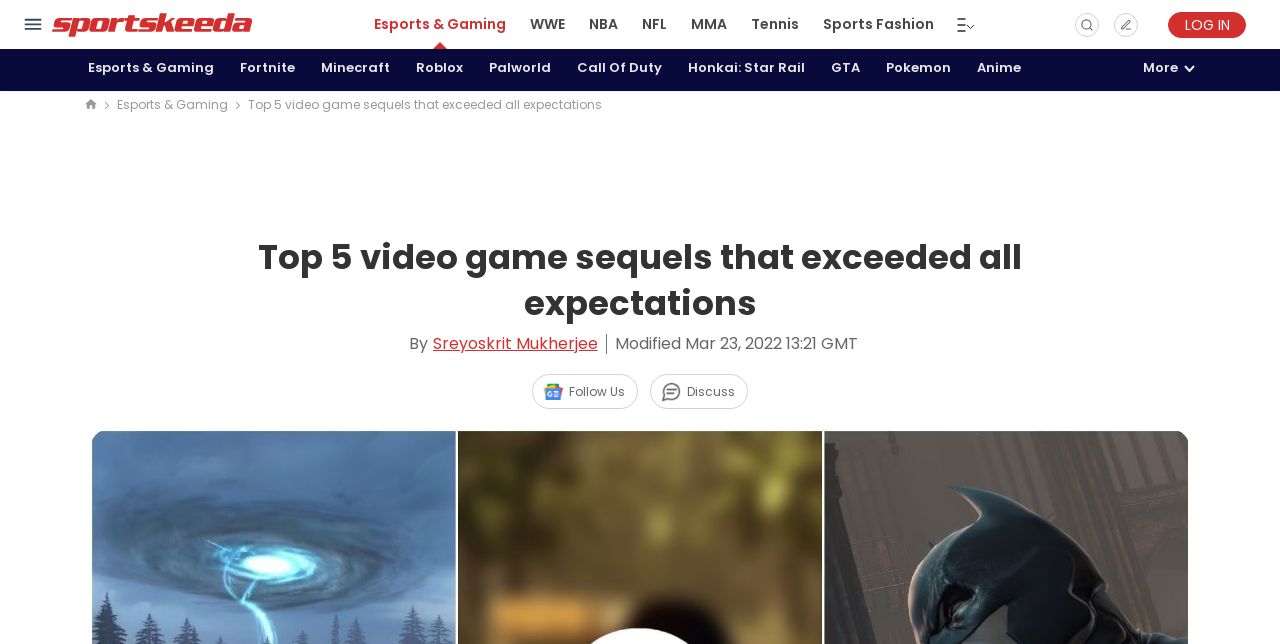Identify and provide the text content of the webpage's primary headline.

Top 5 video game sequels that exceeded all expectations